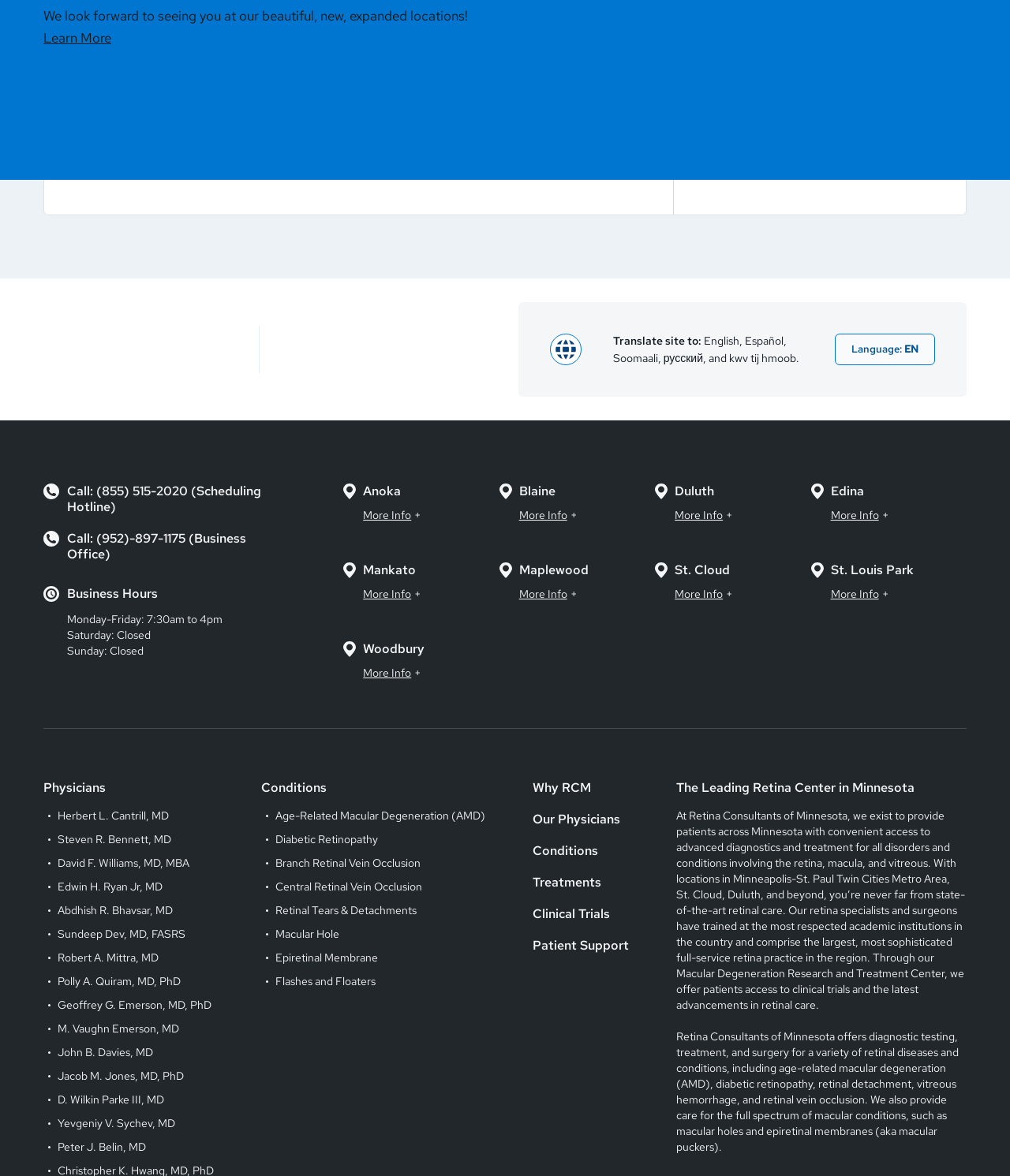Please identify the bounding box coordinates of the element's region that should be clicked to execute the following instruction: "read about terms and conditions". The bounding box coordinates must be four float numbers between 0 and 1, i.e., [left, top, right, bottom].

None